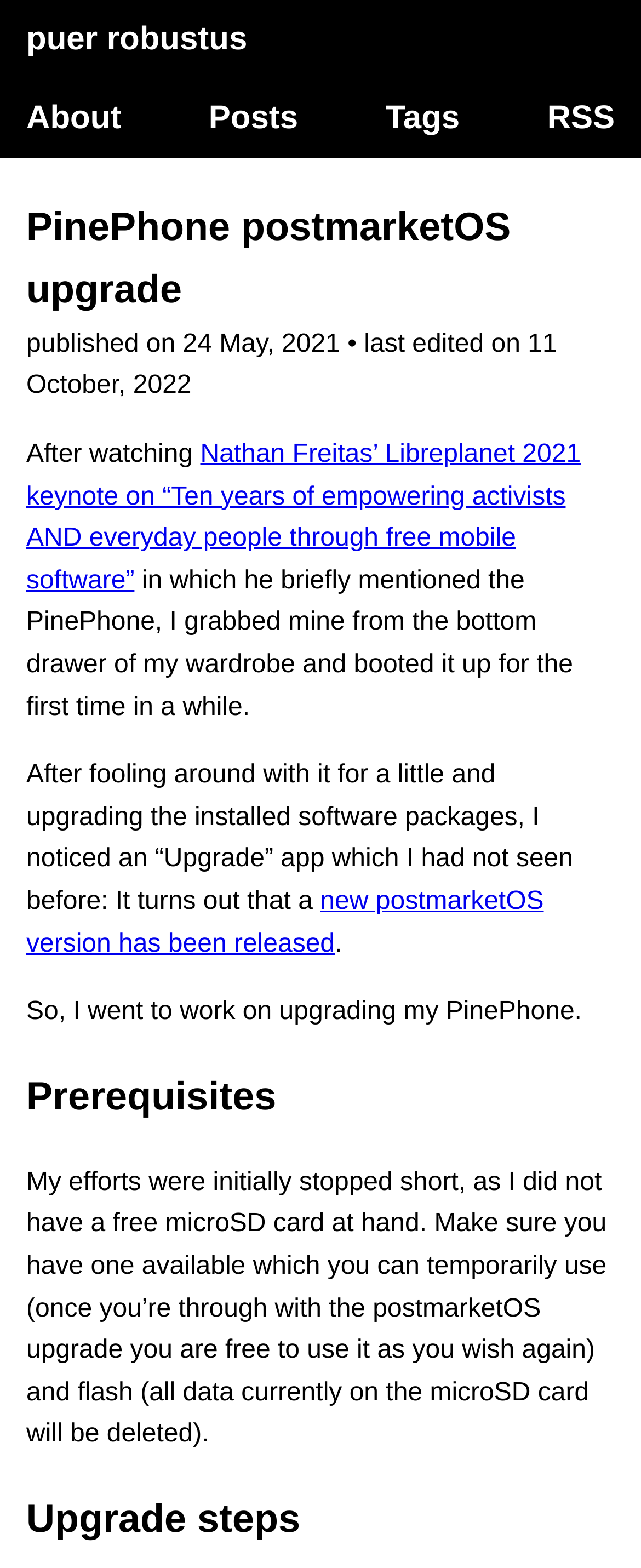Could you provide the bounding box coordinates for the portion of the screen to click to complete this instruction: "read Nathan Freitas’ Libreplanet 2021 keynote"?

[0.041, 0.281, 0.906, 0.379]